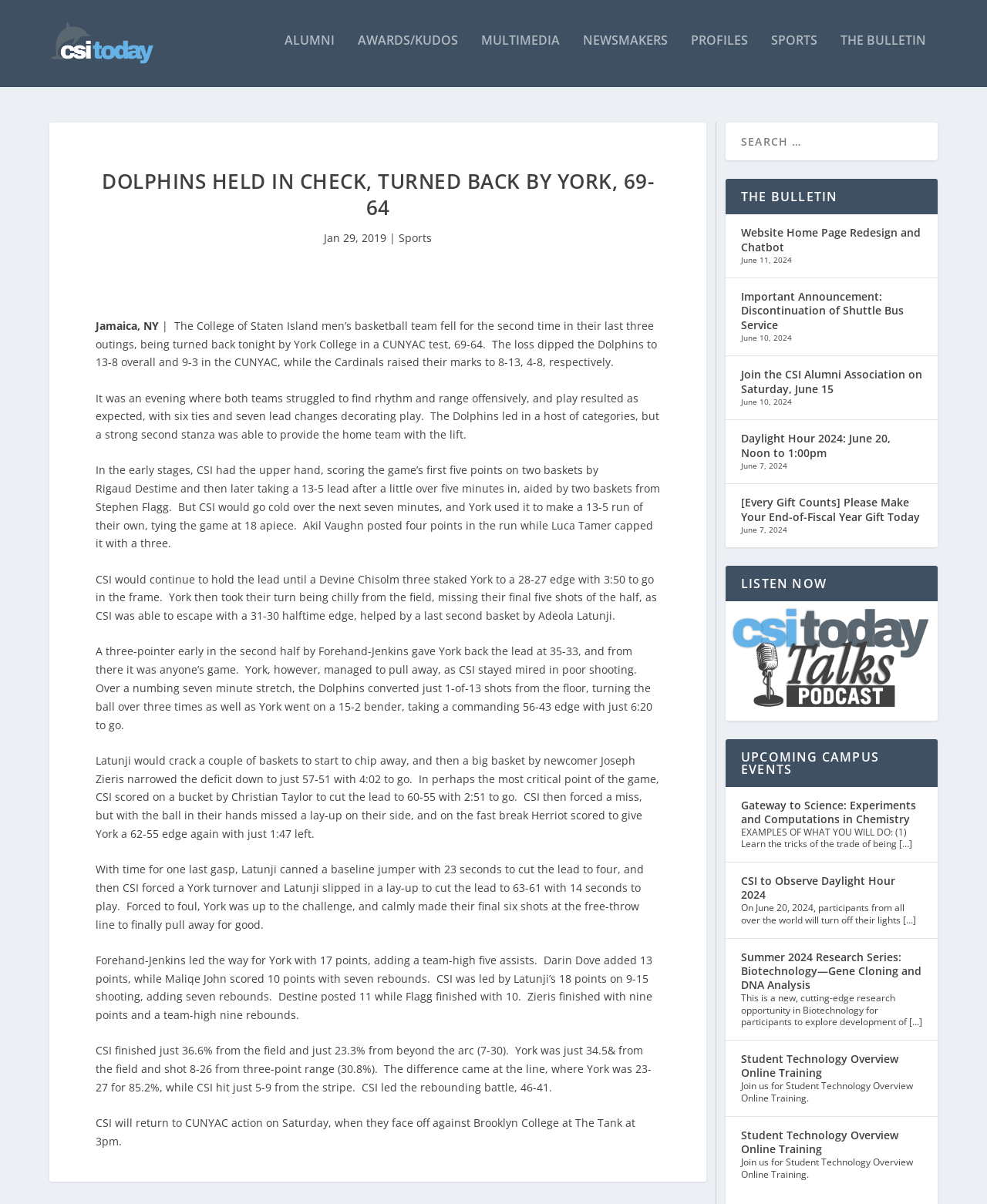Please find the bounding box coordinates of the element's region to be clicked to carry out this instruction: "click on the CSI Today link".

[0.05, 0.014, 0.199, 0.064]